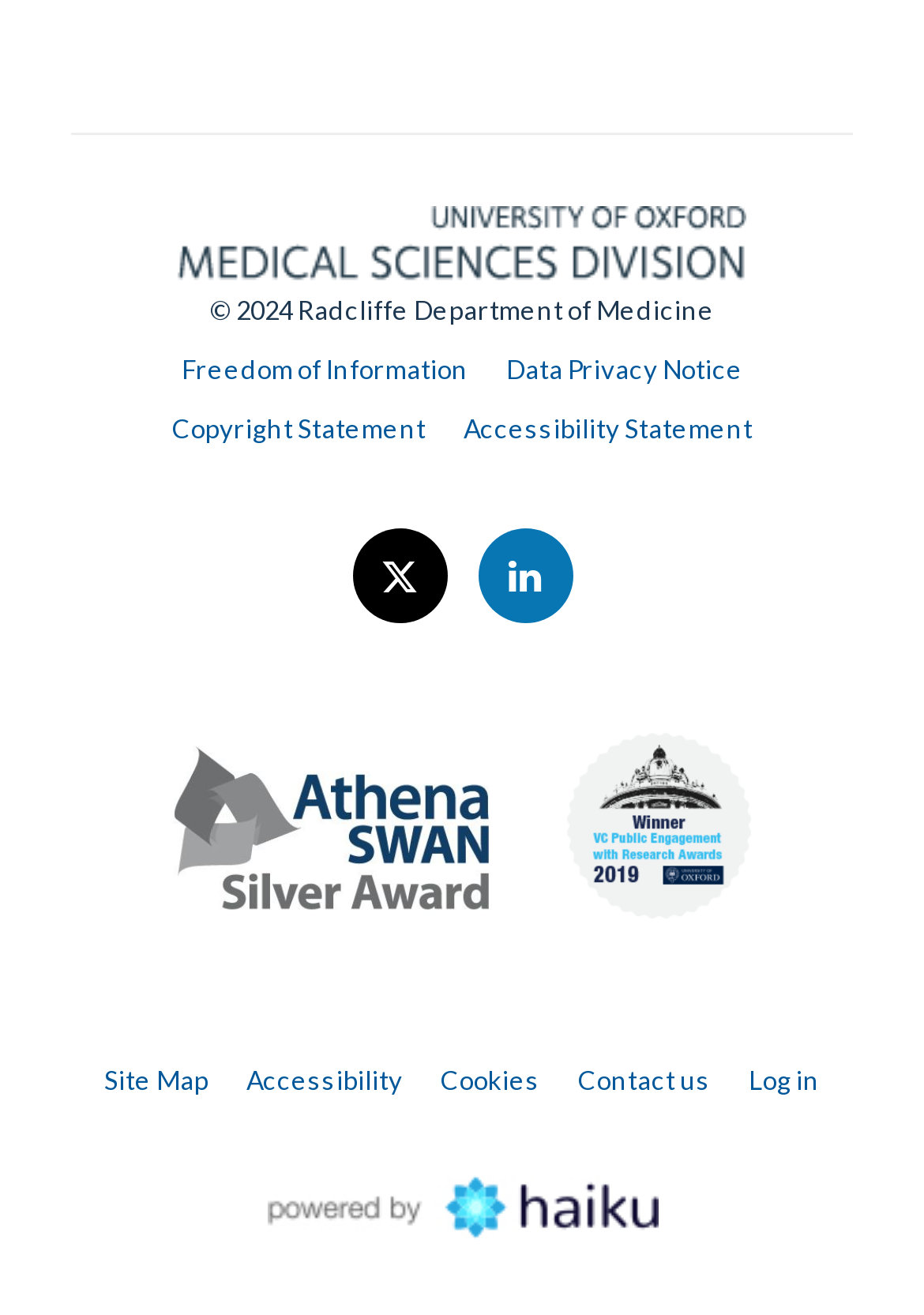Find the bounding box of the UI element described as: "Twitter". The bounding box coordinates should be given as four float values between 0 and 1, i.e., [left, top, right, bottom].

None